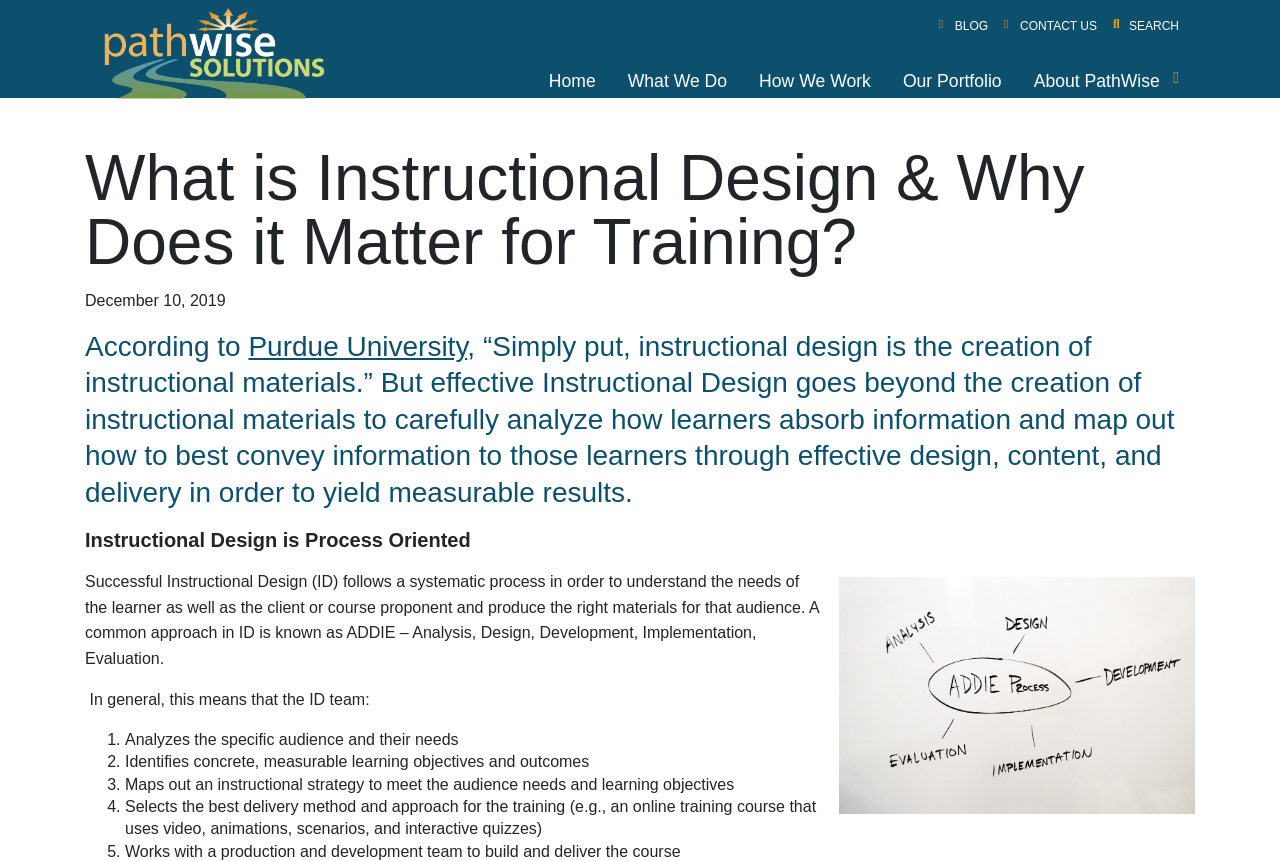What is the purpose of instructional design?
Provide a detailed and extensive answer to the question.

The purpose of instructional design is to yield measurable results, as stated in the article. It goes beyond the creation of instructional materials to carefully analyze how learners absorb information and map out how to best convey information to those learners through effective design, content, and delivery.